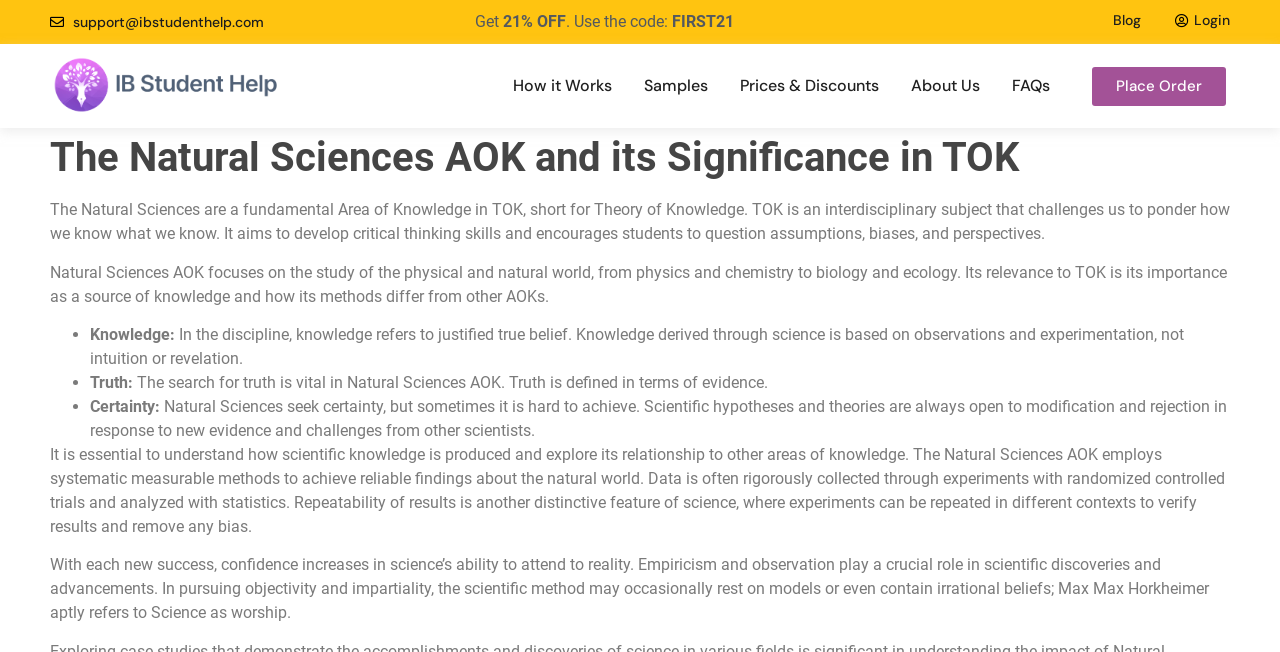Using the information in the image, give a detailed answer to the following question: What is the relationship between Natural Sciences AOK and other areas of knowledge?

The relationship between Natural Sciences AOK and other areas of knowledge is interdisciplinary. This means that Natural Sciences AOK employs methods and approaches from other areas of knowledge to understand the natural world. The text states that 'it is essential to understand how scientific knowledge is produced and explore its relationship to other areas of knowledge'.